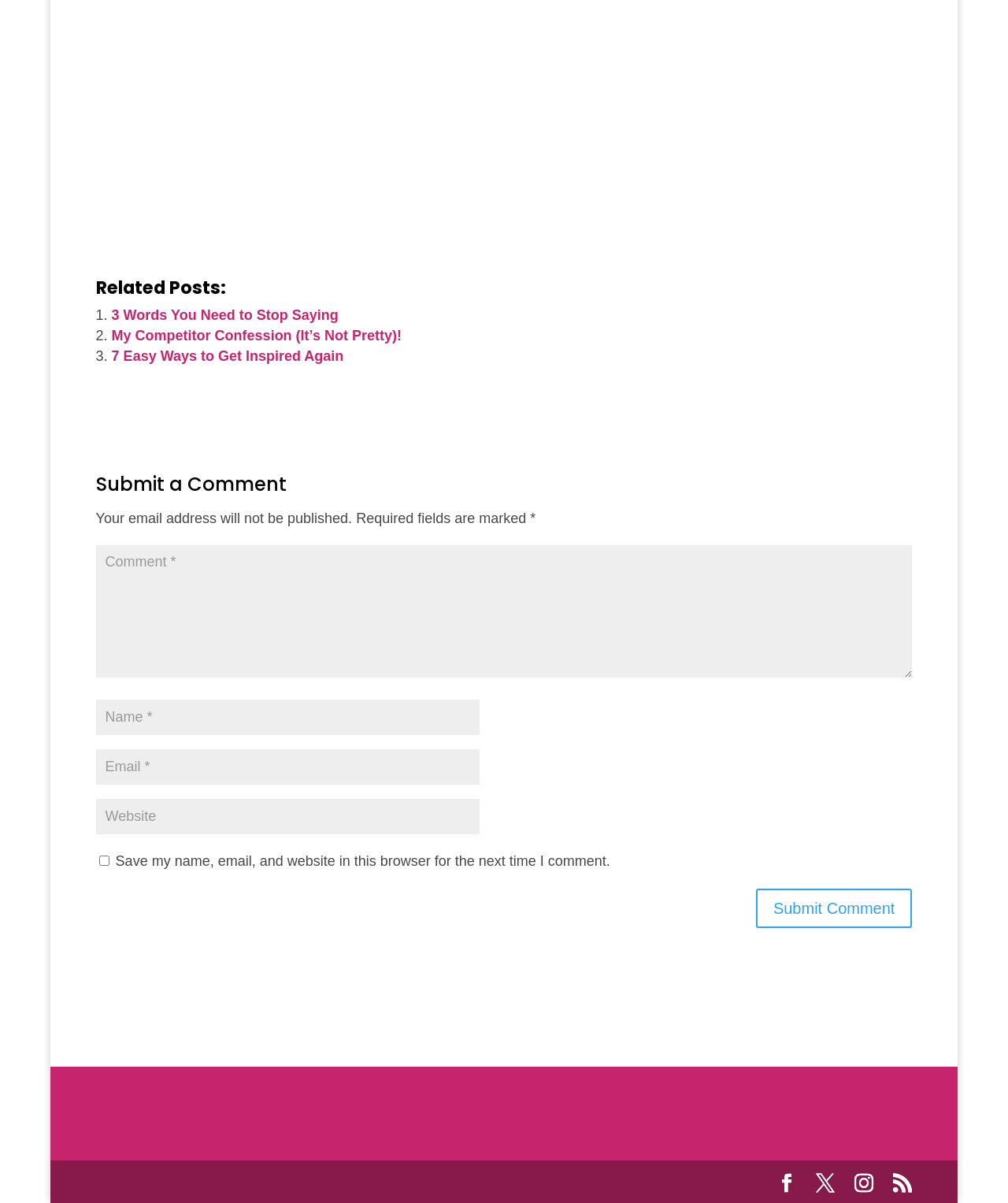Using the format (top-left x, top-left y, bottom-right x, bottom-right y), and given the element description, identify the bounding box coordinates within the screenshot: input value="Name *" name="author"

[0.095, 0.582, 0.476, 0.611]